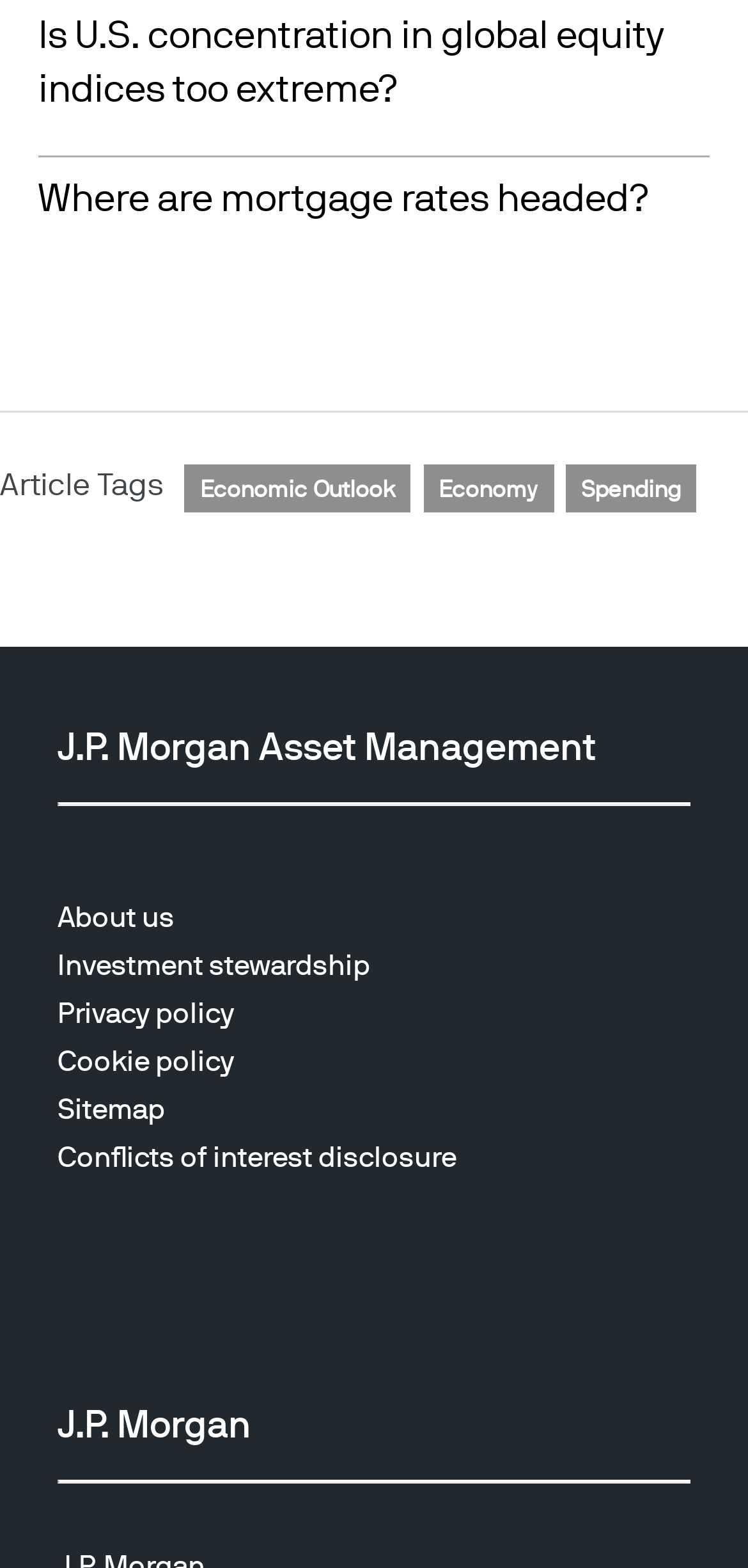Please locate the UI element described by "Where are mortgage rates headed?" and provide its bounding box coordinates.

[0.051, 0.115, 0.867, 0.139]